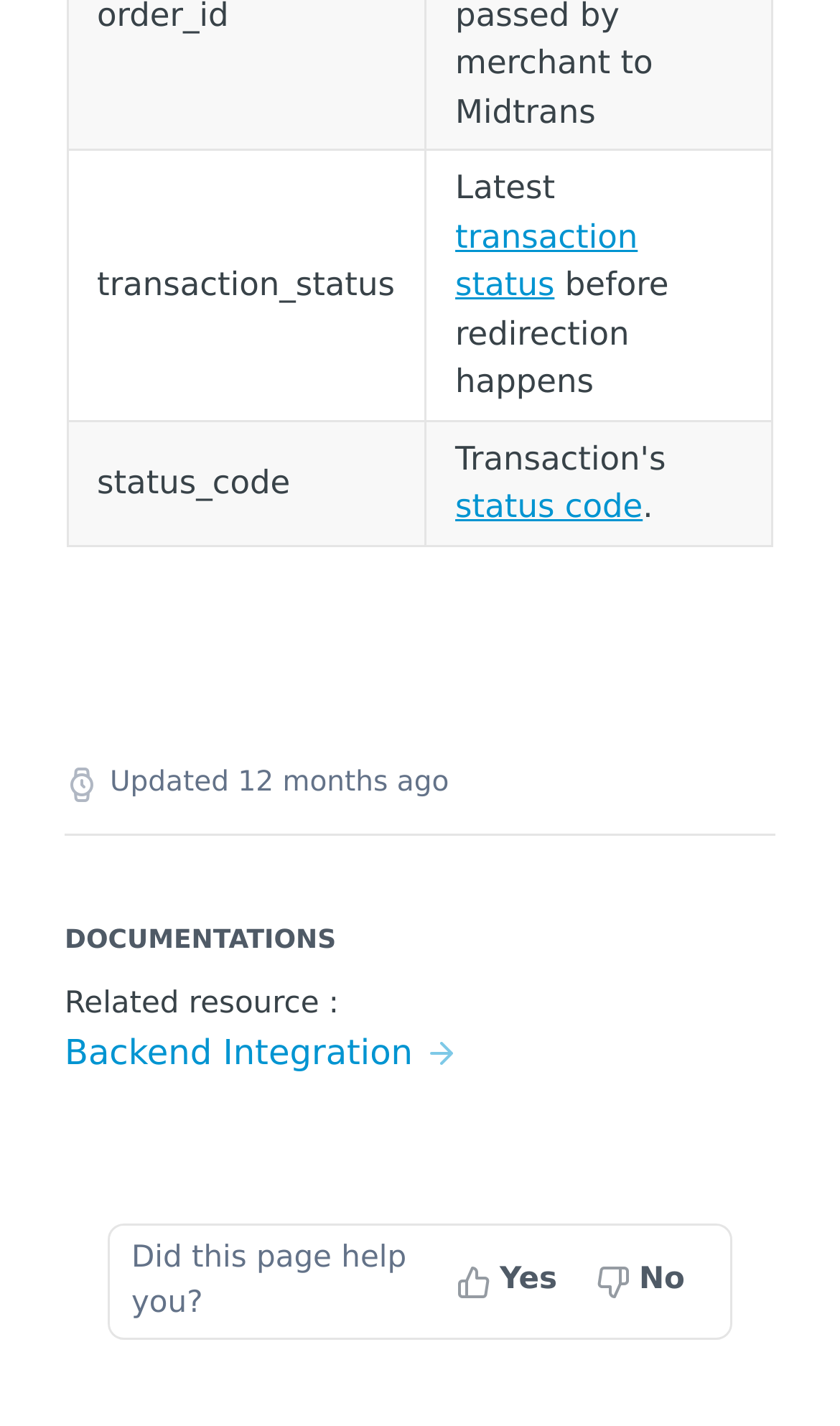Based on the image, please respond to the question with as much detail as possible:
What is the position of the 'Subscription Customer Details Object' link?

By analyzing the bounding box coordinates of the elements, we can determine the vertical positions of the links. The 'Subscription Customer Details Object' link has a y1 coordinate of 0.612, which is greater than the y1 coordinate of the 'Create Subscription Retry Schedule Object' link (0.507). Therefore, the 'Subscription Customer Details Object' link is positioned below the 'Create Subscription Retry Schedule Object' link.